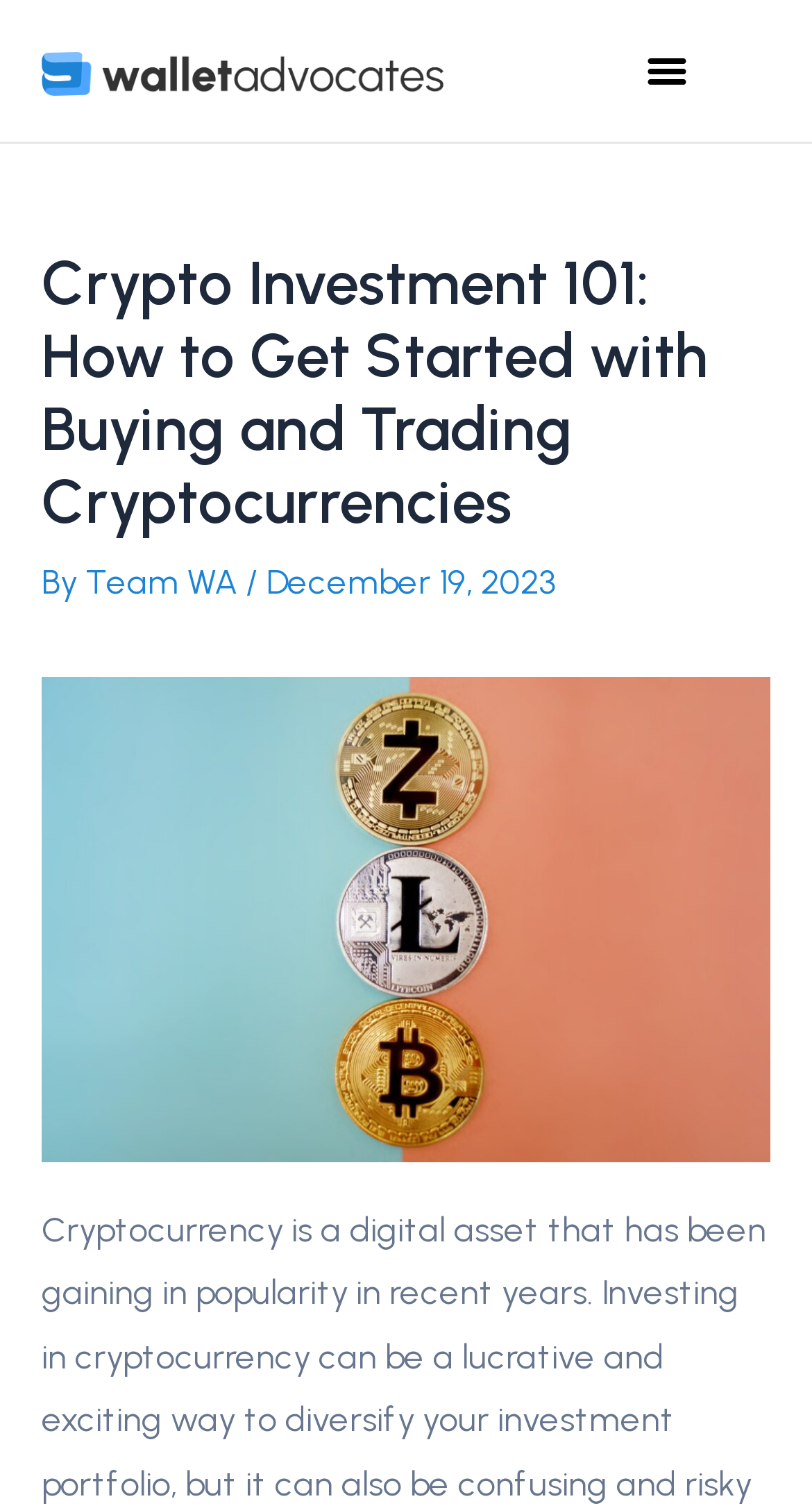What is the date of the article?
Examine the screenshot and reply with a single word or phrase.

December 19, 2023